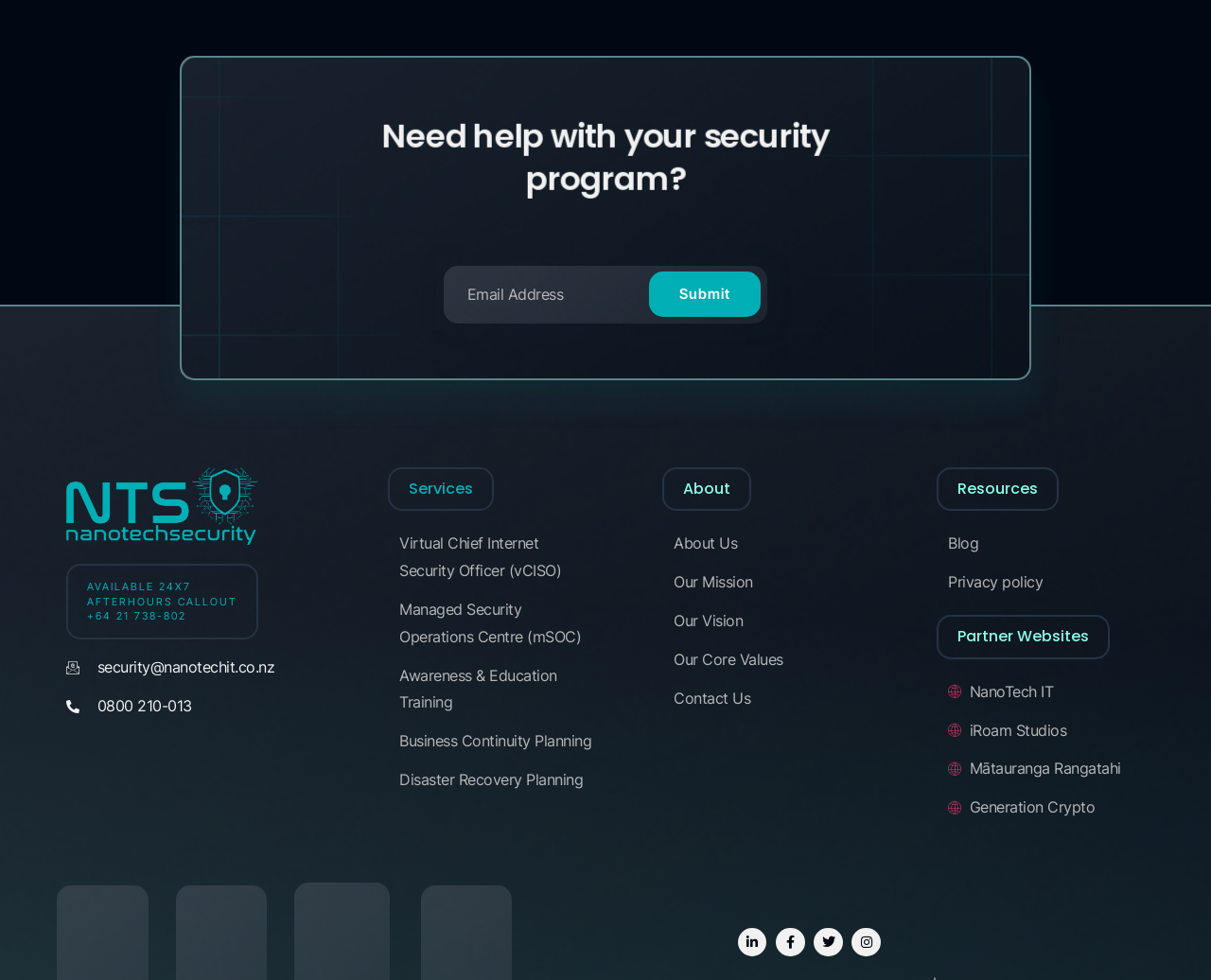Locate the bounding box coordinates of the area where you should click to accomplish the instruction: "Read about us".

[0.564, 0.487, 0.603, 0.509]